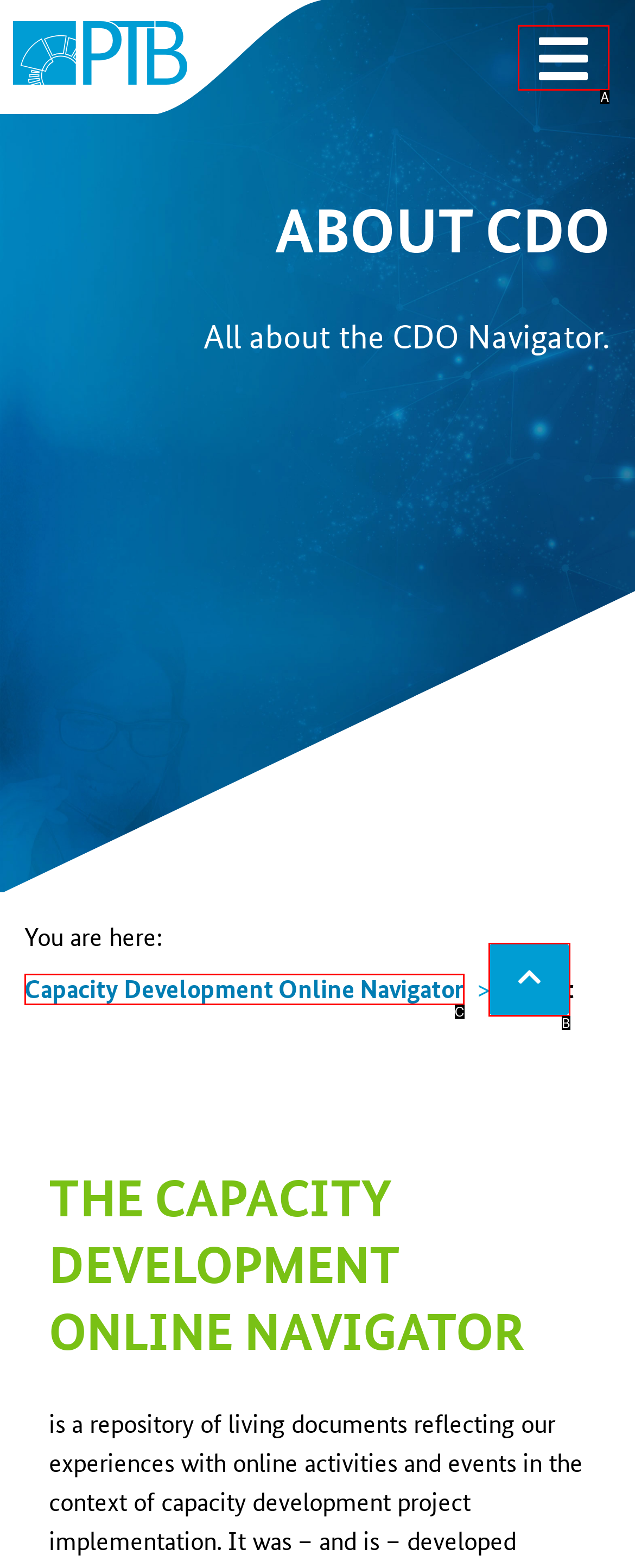Identify which HTML element matches the description: Pop Culture Review
Provide your answer in the form of the letter of the correct option from the listed choices.

None